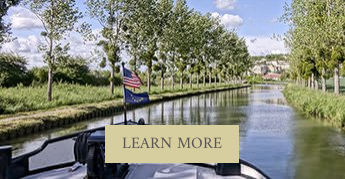Please provide a comprehensive response to the question based on the details in the image: What is the purpose of the prominent caption at the bottom?

The prominent caption at the bottom invites viewers to 'LEARN MORE', suggesting additional information about the unique cruises offered, which implies that the purpose of the caption is to invite viewers to learn more about the cruises.